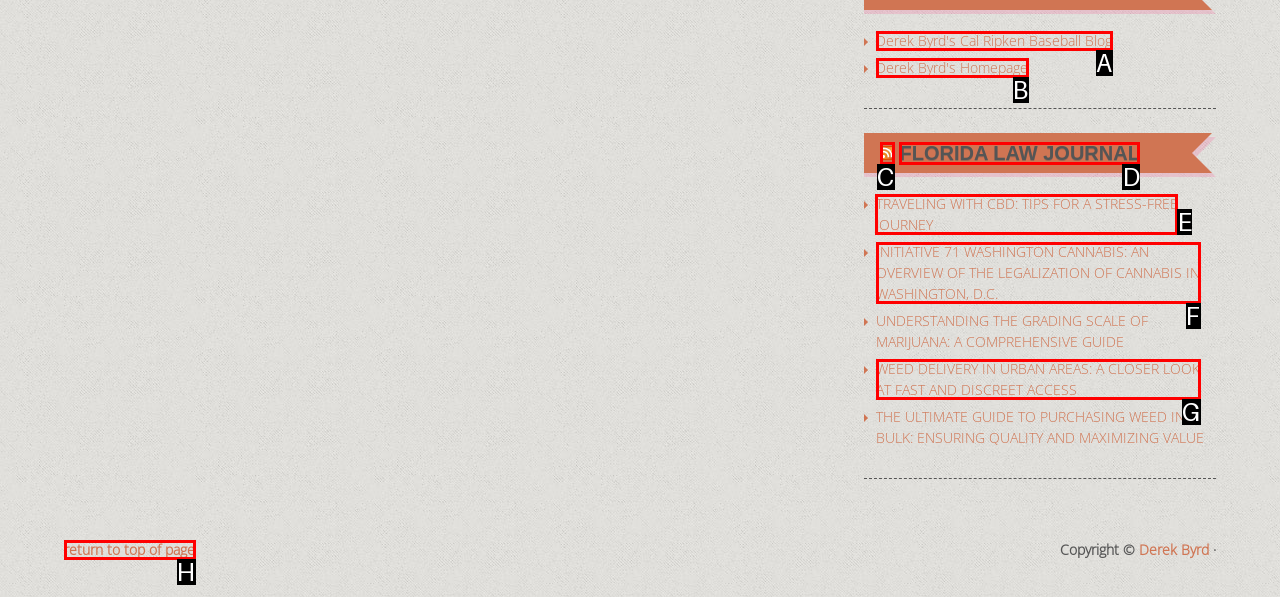Choose the letter of the option you need to click to go to TRAVELING WITH CBD: TIPS FOR A STRESS-FREE JOURNEY. Answer with the letter only.

E